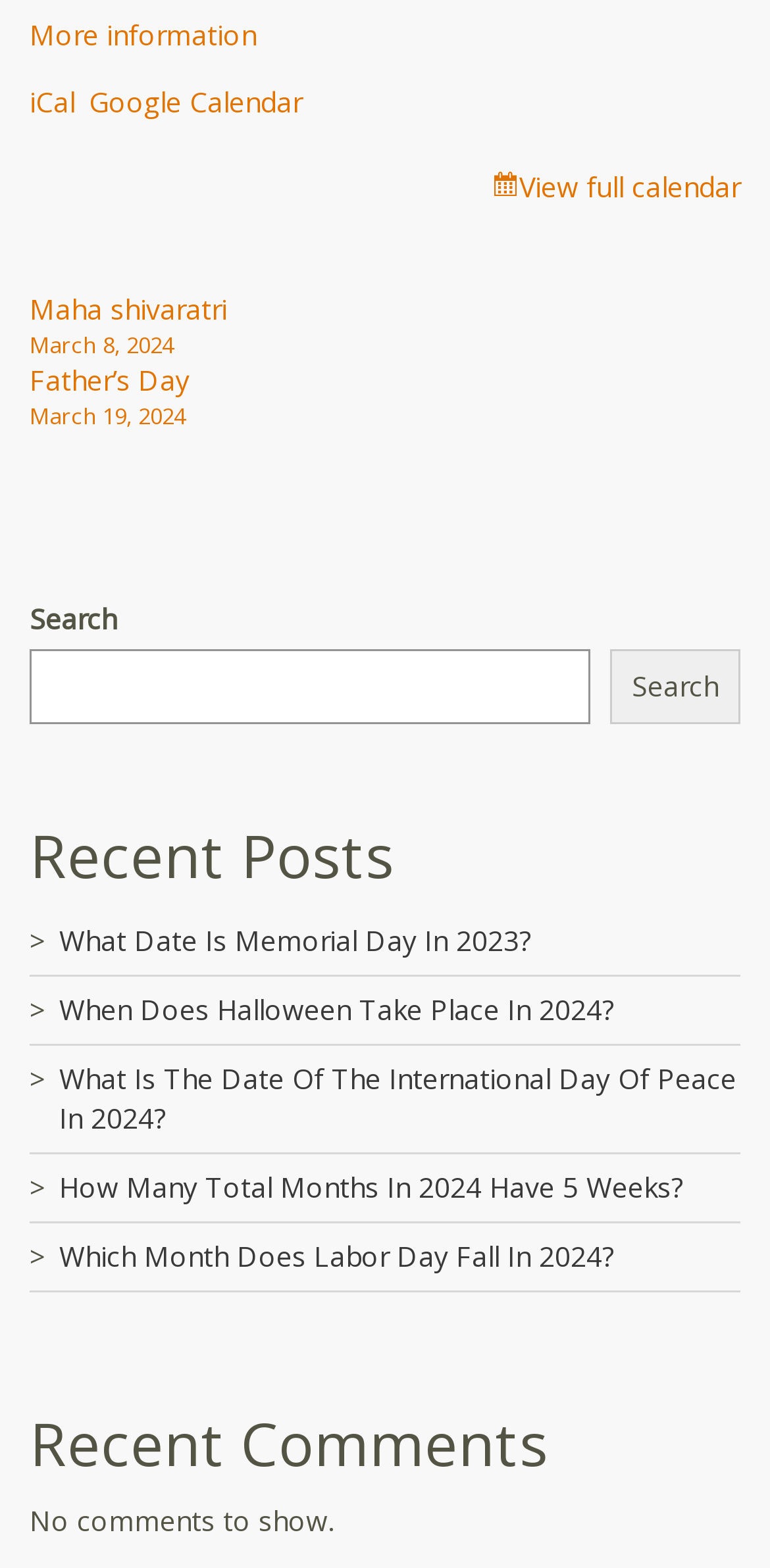Pinpoint the bounding box coordinates of the area that must be clicked to complete this instruction: "View full calendar".

[0.638, 0.107, 0.962, 0.131]